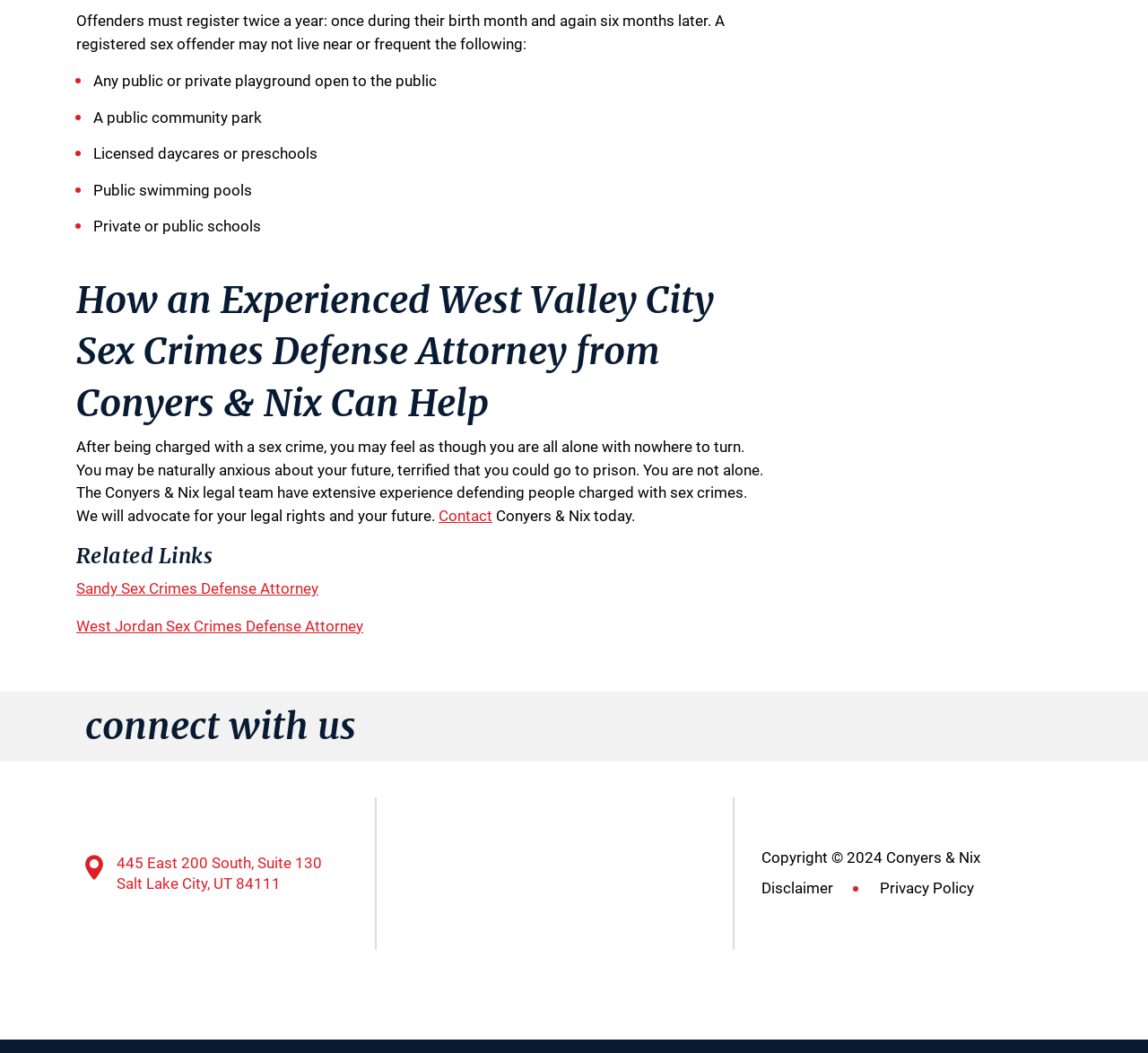What is the address of Conyers & Nix?
Using the visual information, answer the question in a single word or phrase.

445 East 200 South, Suite 130 Salt Lake City, UT 84111